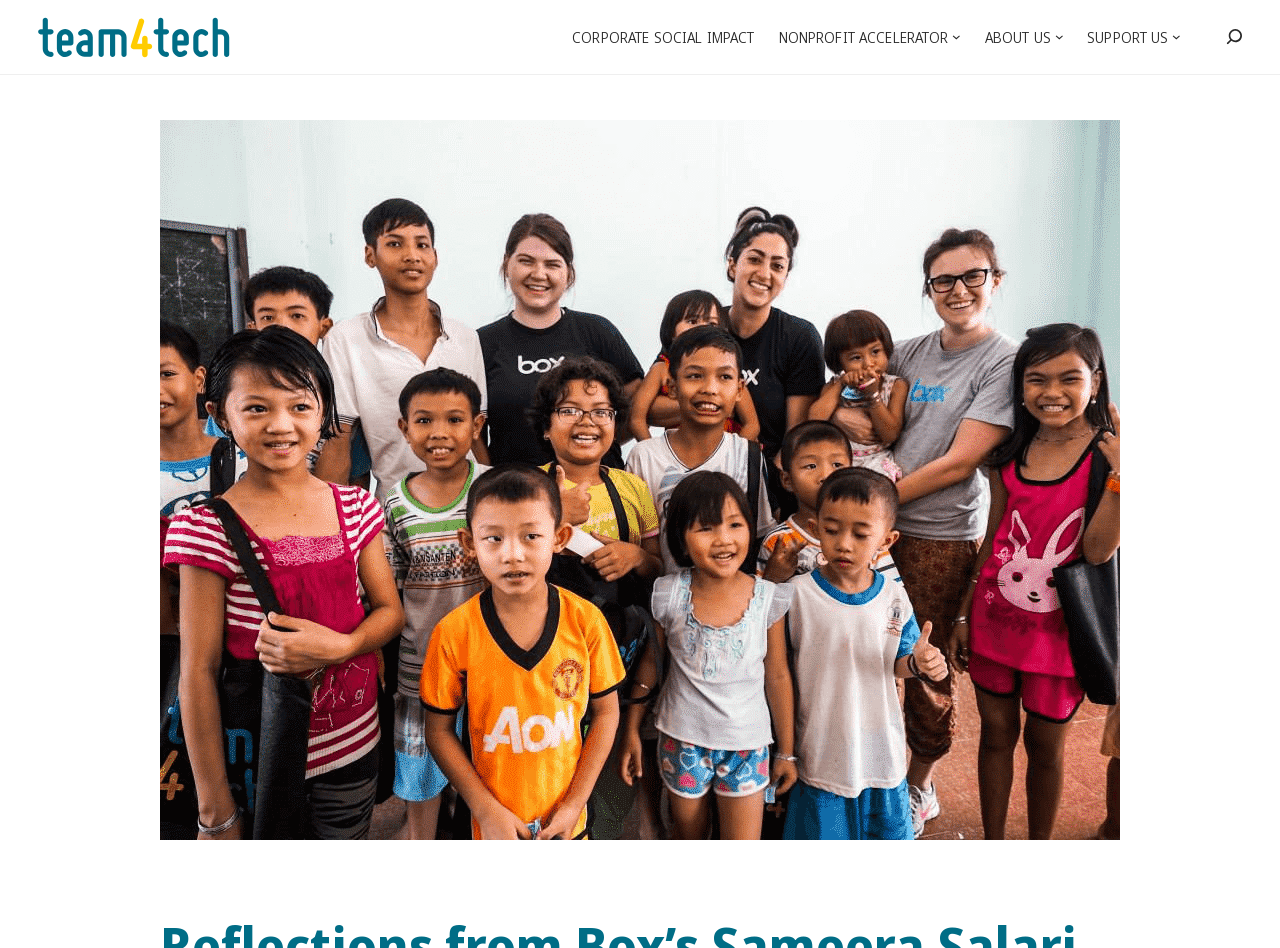Describe all the significant parts and information present on the webpage.

The webpage appears to be a blog post or article page, titled "Reflections from Box's Sameera Salari - Team4Tech". At the top left corner, there is a Team4Tech logo, which is an image linked to the Team4Tech website. 

Below the logo, there is a main navigation menu that spans across the top of the page, taking up about three-quarters of the screen width. The menu consists of five main items: "CORPORATE SOCIAL IMPACT", "NONPROFIT ACCELERATOR", "ABOUT US", and "SUPPORT US". Each of these items has a corresponding dropdown submenu, indicated by a button next to the link. 

To the right of the navigation menu, there is a search button that, when clicked, controls a search bar. 

The main content of the page is a large figure or image that takes up most of the screen, leaving a small margin at the top and bottom. The image is centered on the page, with a width that spans about three-quarters of the screen.